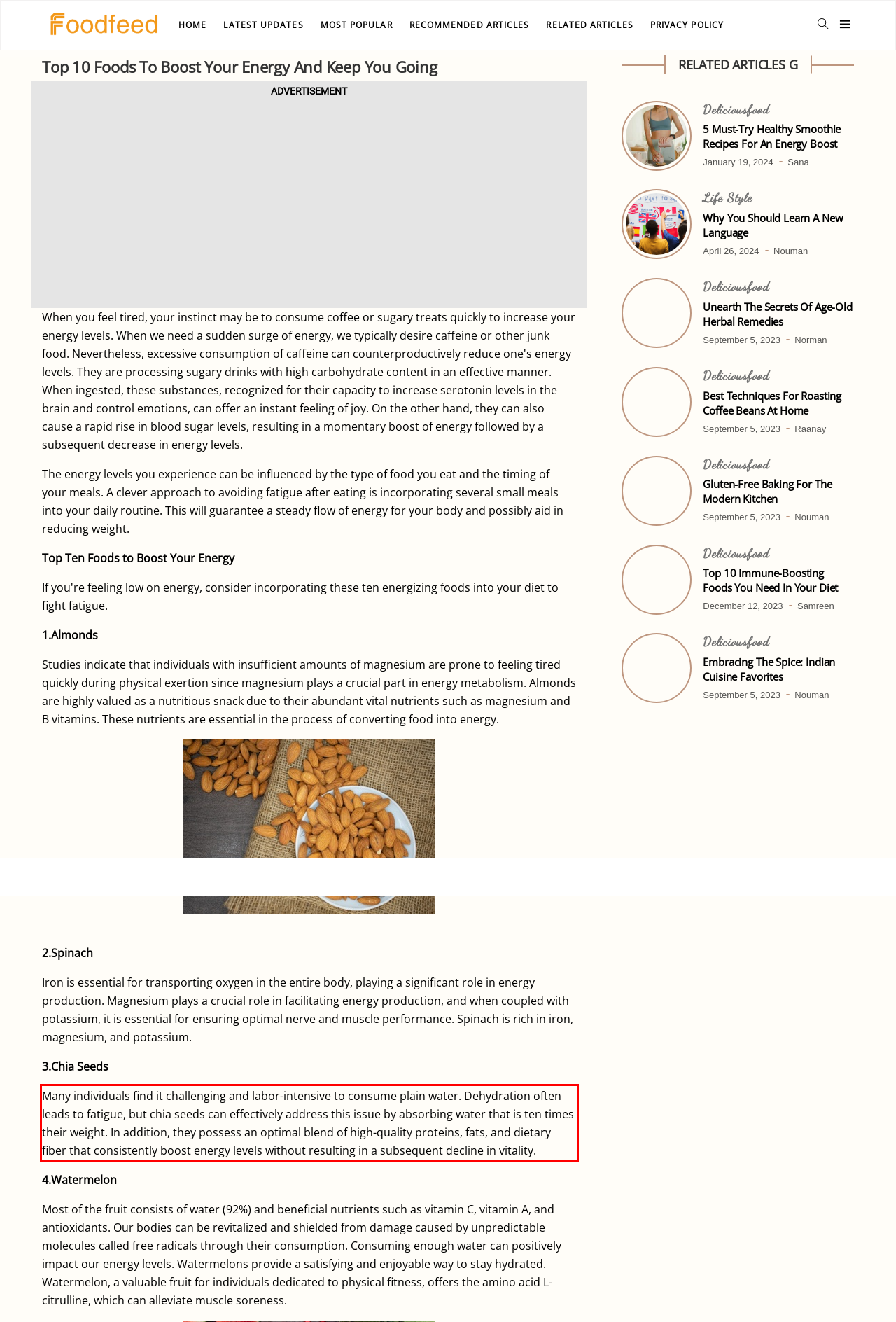Identify and extract the text within the red rectangle in the screenshot of the webpage.

Many individuals find it challenging and labor-intensive to consume plain water. Dehydration often leads to fatigue, but chia seeds can effectively address this issue by absorbing water that is ten times their weight. In addition, they possess an optimal blend of high-quality proteins, fats, and dietary fiber that consistently boost energy levels without resulting in a subsequent decline in vitality.